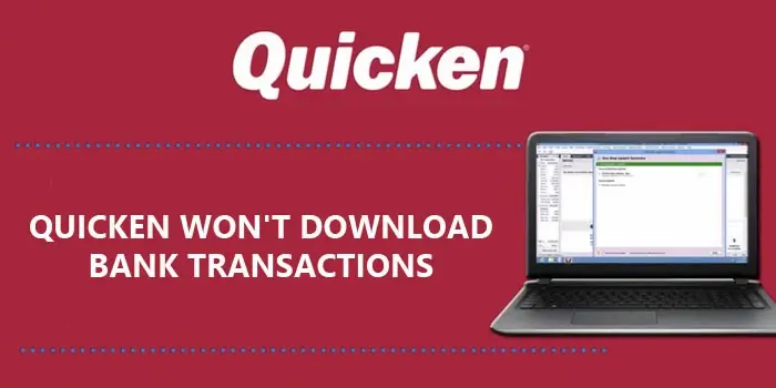Generate a comprehensive caption that describes the image.

The image features the Quicken logo prominently at the top, accompanied by a visual representation of a laptop displaying a Quicken interface. Below the logo, the message "QUICKEN WON'T DOWNLOAD BANK TRANSACTIONS" is clearly stated in bold text, emphasizing a common issue faced by users. The background is a vibrant red, which helps to attract attention to the information being conveyed. This image serves as a header for content focused on troubleshooting problems with downloading bank transactions in Quicken, inviting users to explore solutions for resolving these issues effectively.